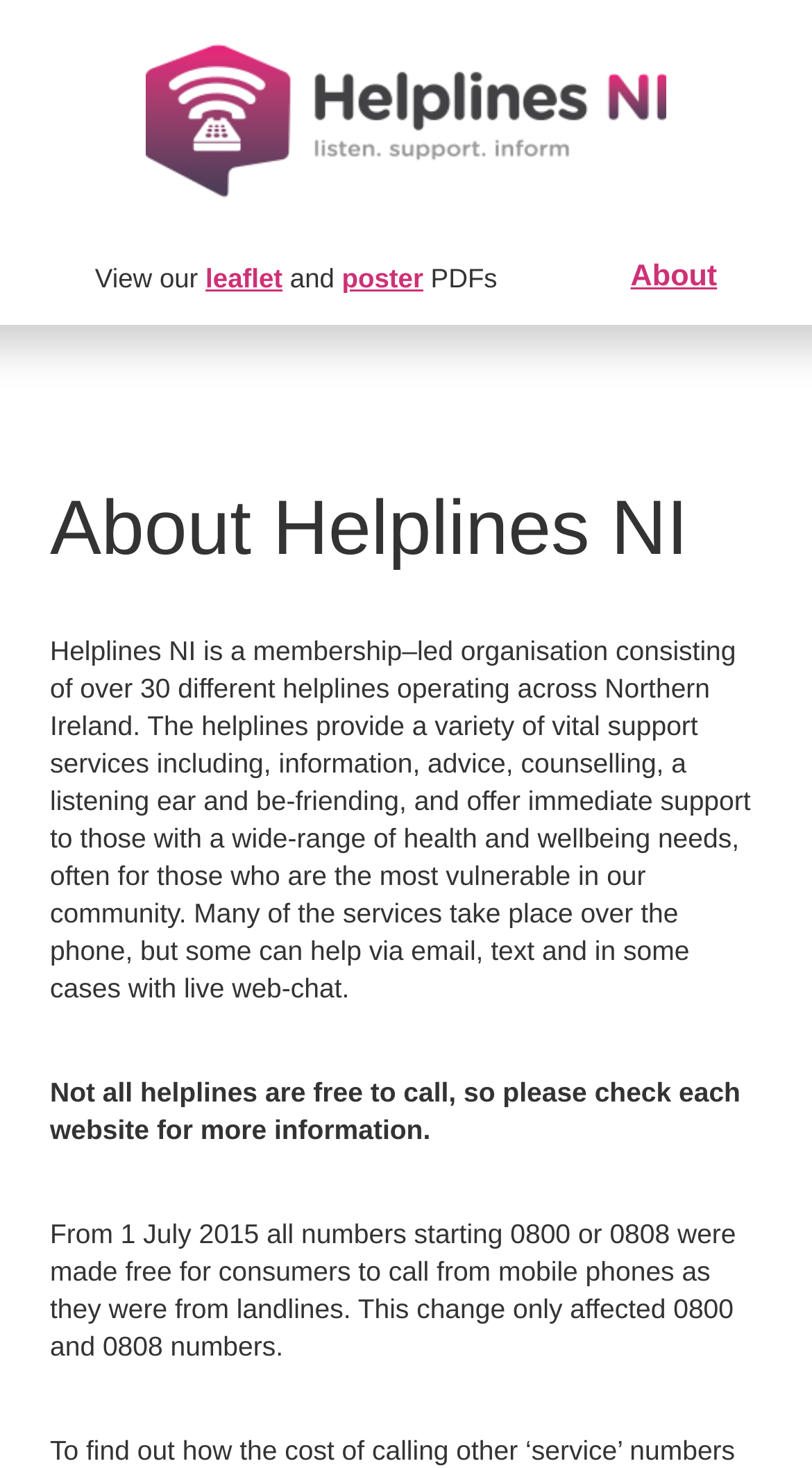Using the description: "poster", identify the bounding box of the corresponding UI element in the screenshot.

[0.421, 0.178, 0.521, 0.199]